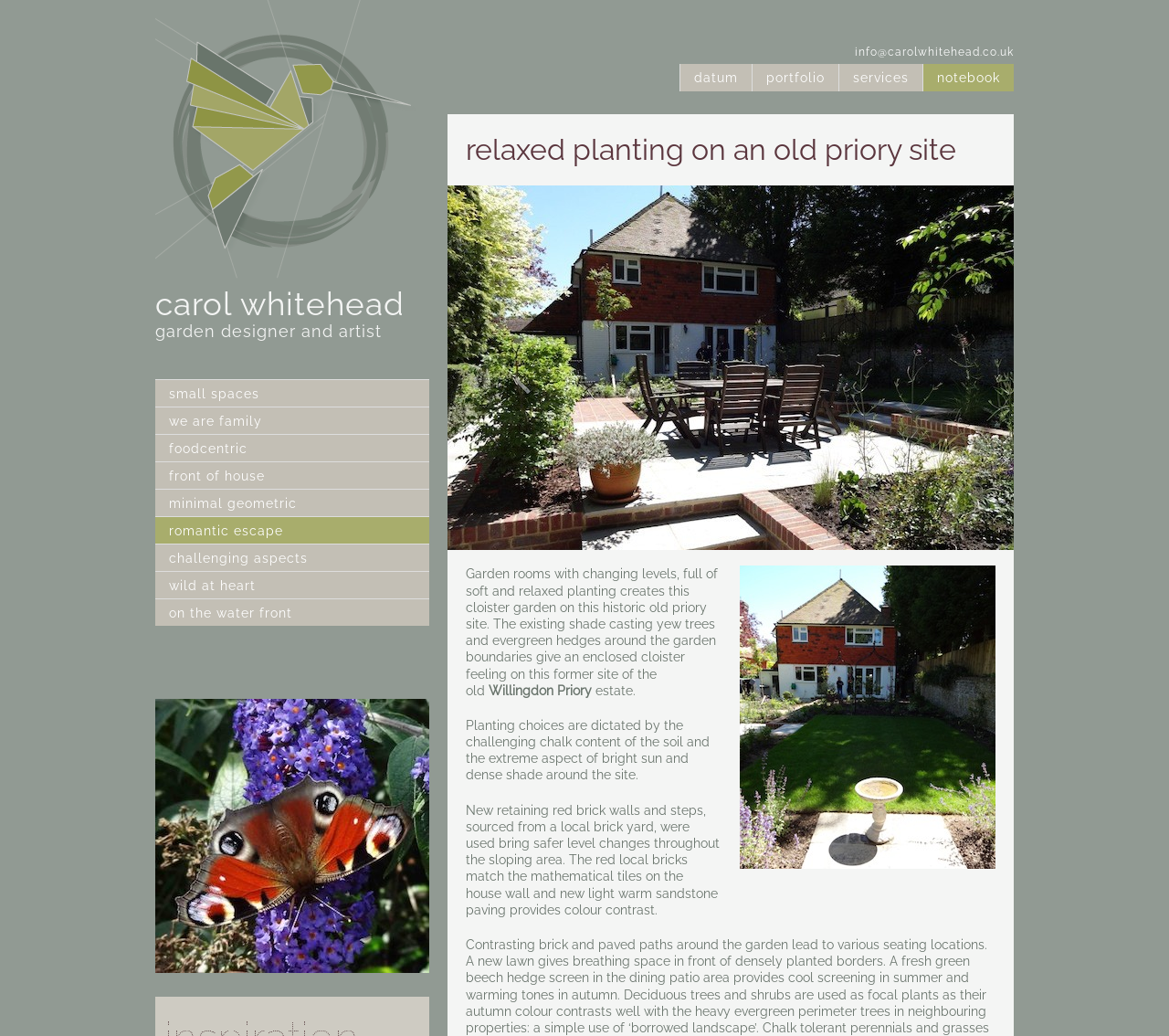What is the material of the new retaining walls?
Based on the screenshot, answer the question with a single word or phrase.

Red brick